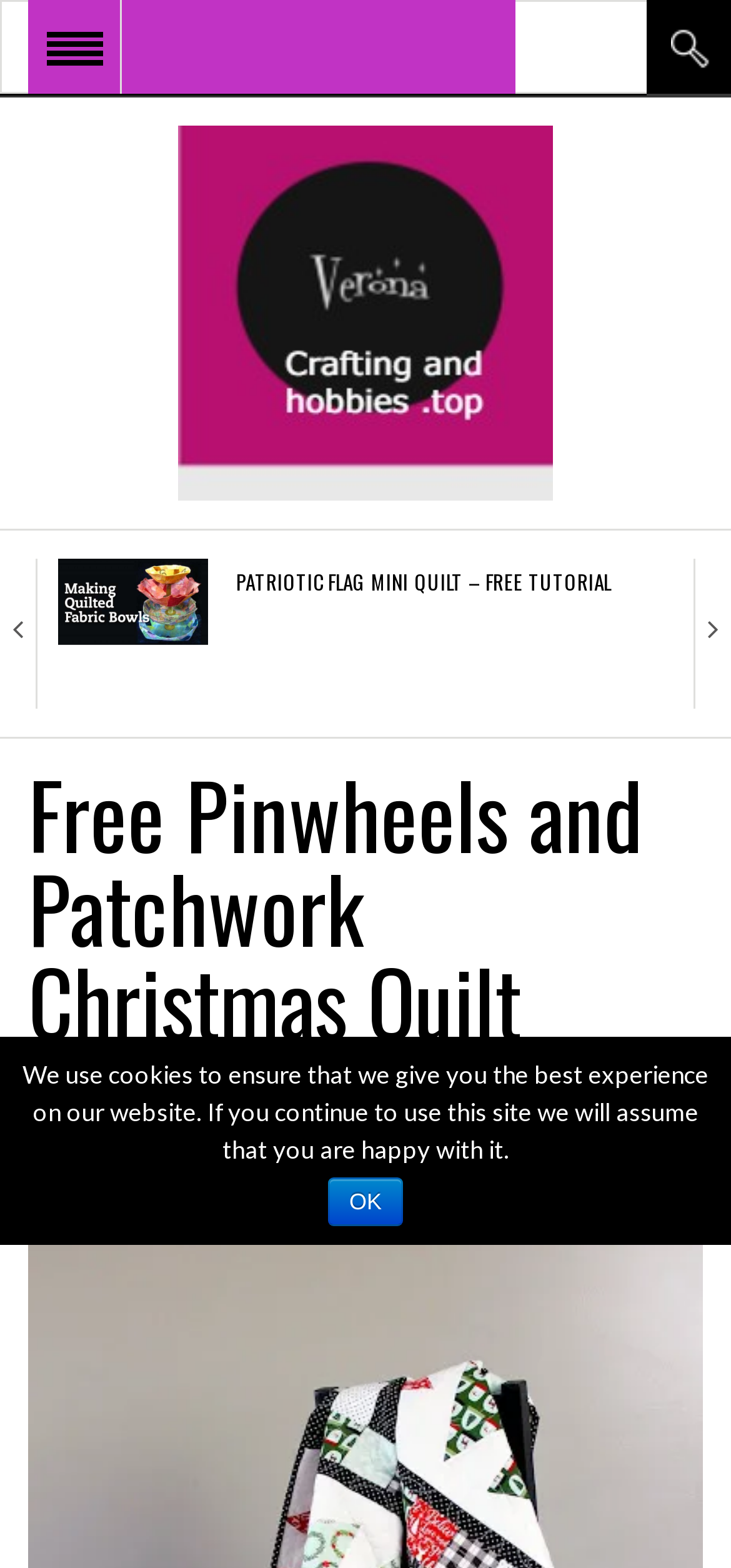Provide your answer in one word or a succinct phrase for the question: 
What type of crafting is mentioned in the menu?

Multiple types